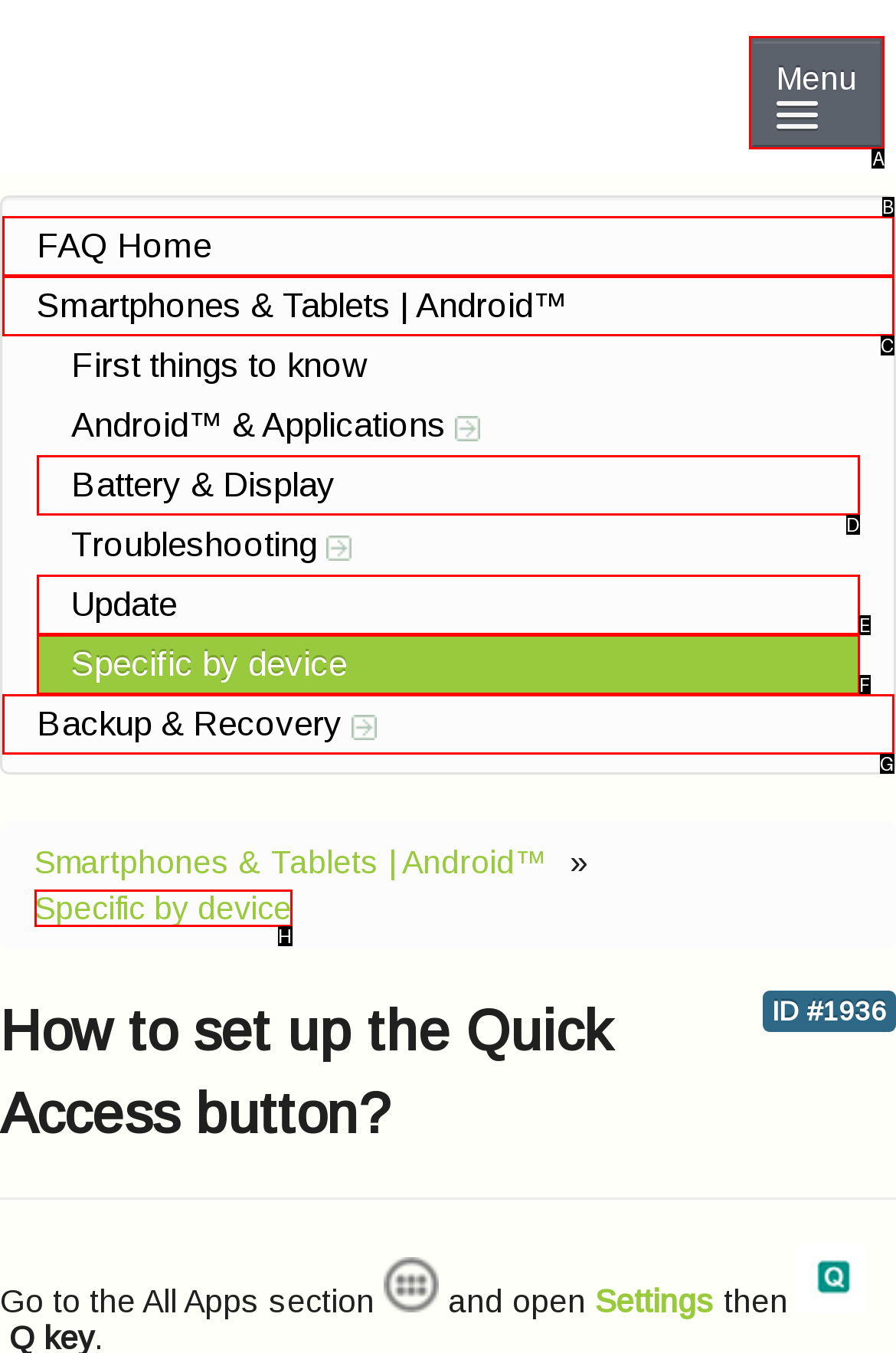Select the correct option from the given choices to perform this task: Click the Menu button. Provide the letter of that option.

A